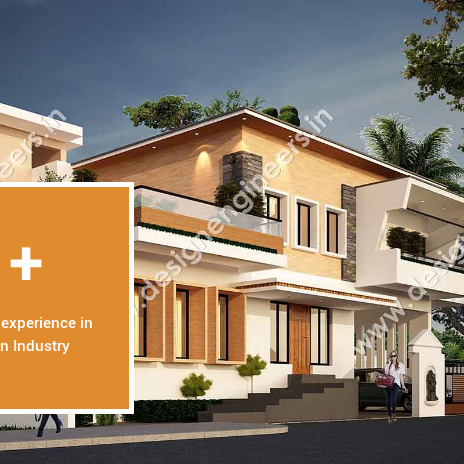Write a descriptive caption for the image, covering all notable aspects.

The image showcases a beautifully designed contemporary house, reflecting modern architectural styles with elegant features. The structure is characterized by a harmonious blend of materials, including stone and wood, complemented by large windows that allow natural light to illuminate the interior. 

In the foreground, a warm-toned overlay emphasizes "13+ Years Work experience in Construction Industry," highlighting the expertise and credibility of the design team behind this project. Lush greenery flanks the sides of the property, enhancing the aesthetic appeal of the home. 

The driveway and entrance are inviting, portraying an atmosphere of comfort and sophistication, making it clear that this is not just a house but a thoughtfully designed living space. The image encapsulates a commitment to quality and creative vision in construction, ideal for potential clients seeking to realize their dream projects with a reliable partner.